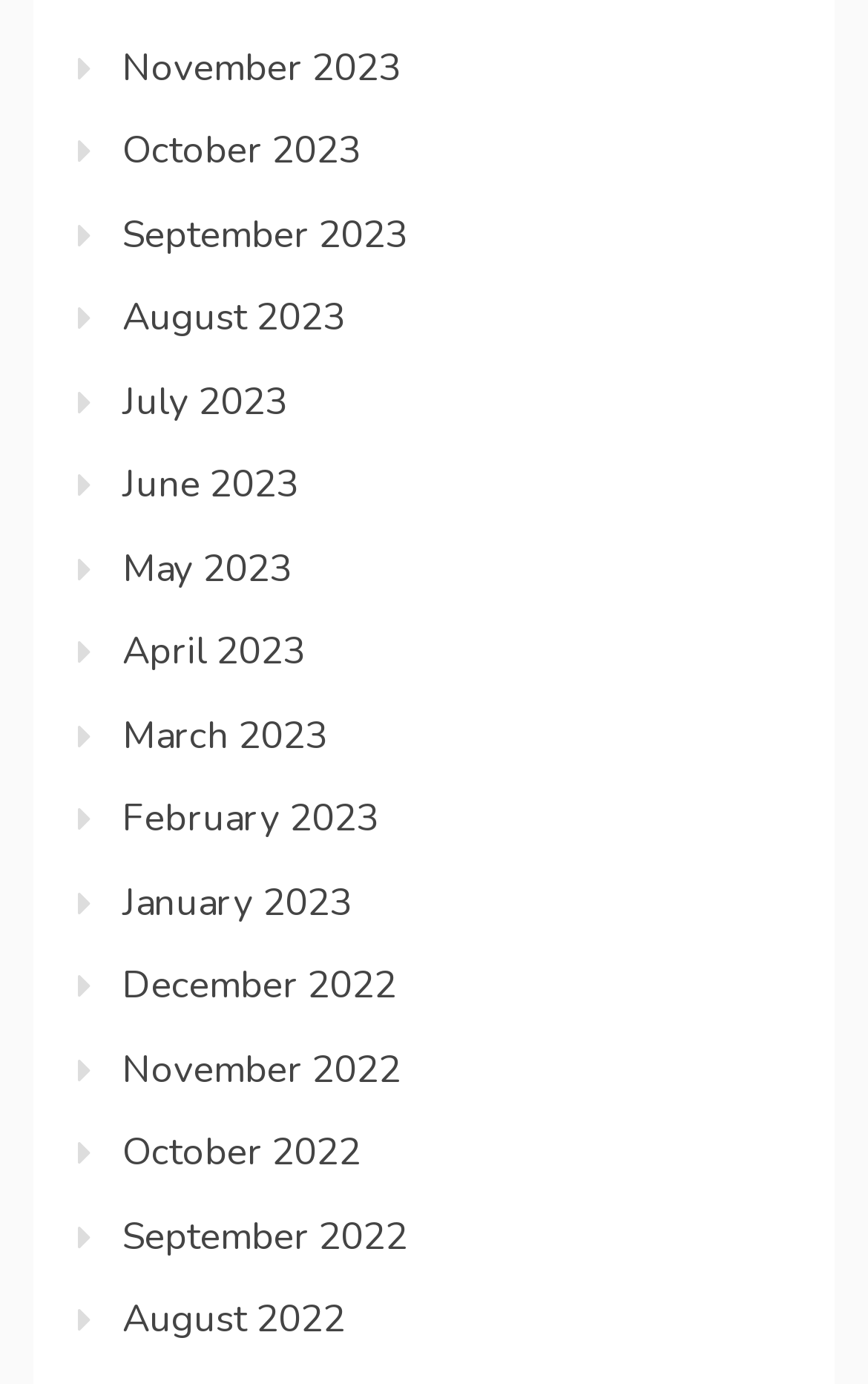Please identify the bounding box coordinates of the element's region that needs to be clicked to fulfill the following instruction: "view January 2023". The bounding box coordinates should consist of four float numbers between 0 and 1, i.e., [left, top, right, bottom].

[0.141, 0.634, 0.405, 0.671]